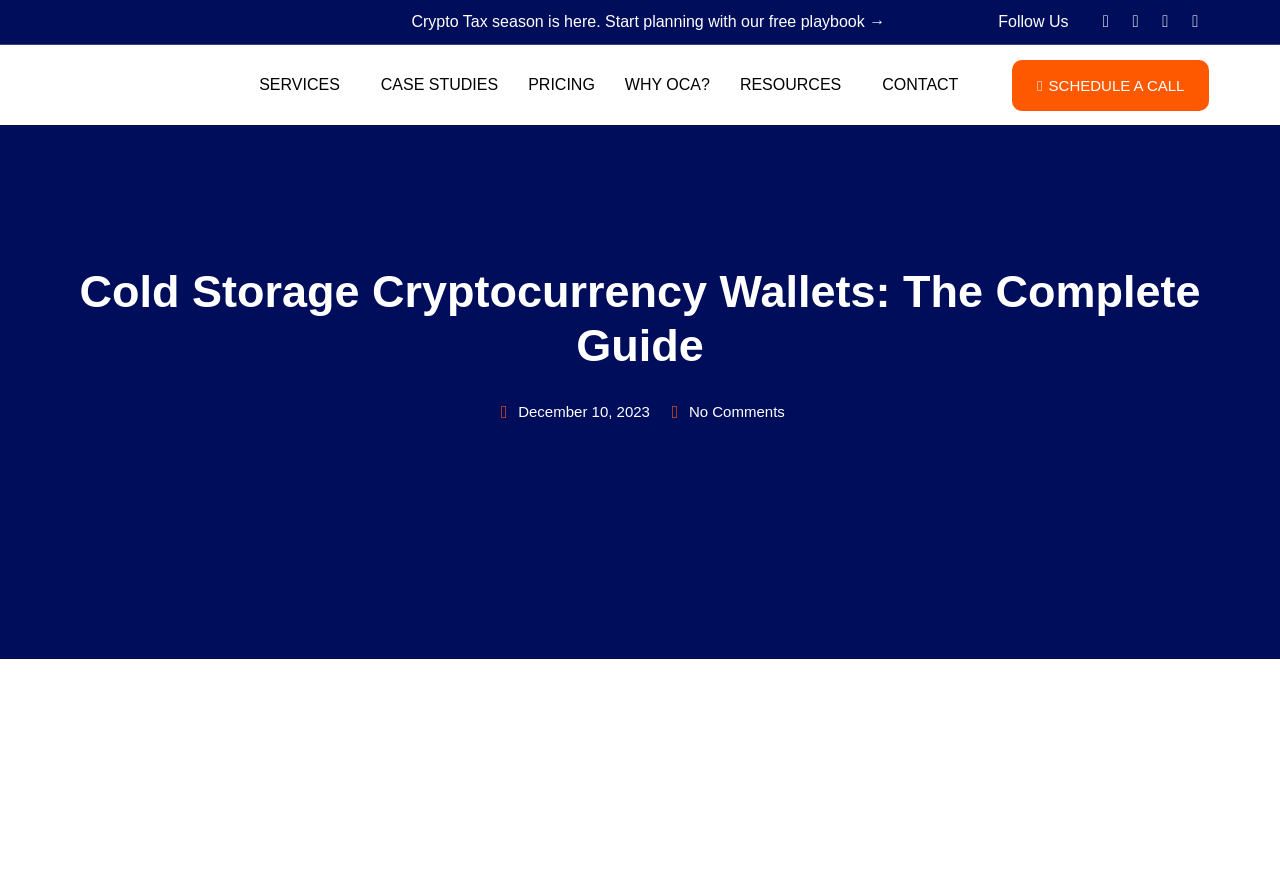What is the purpose of the 'SCHEDULE A CALL' button?
From the screenshot, supply a one-word or short-phrase answer.

To schedule a call